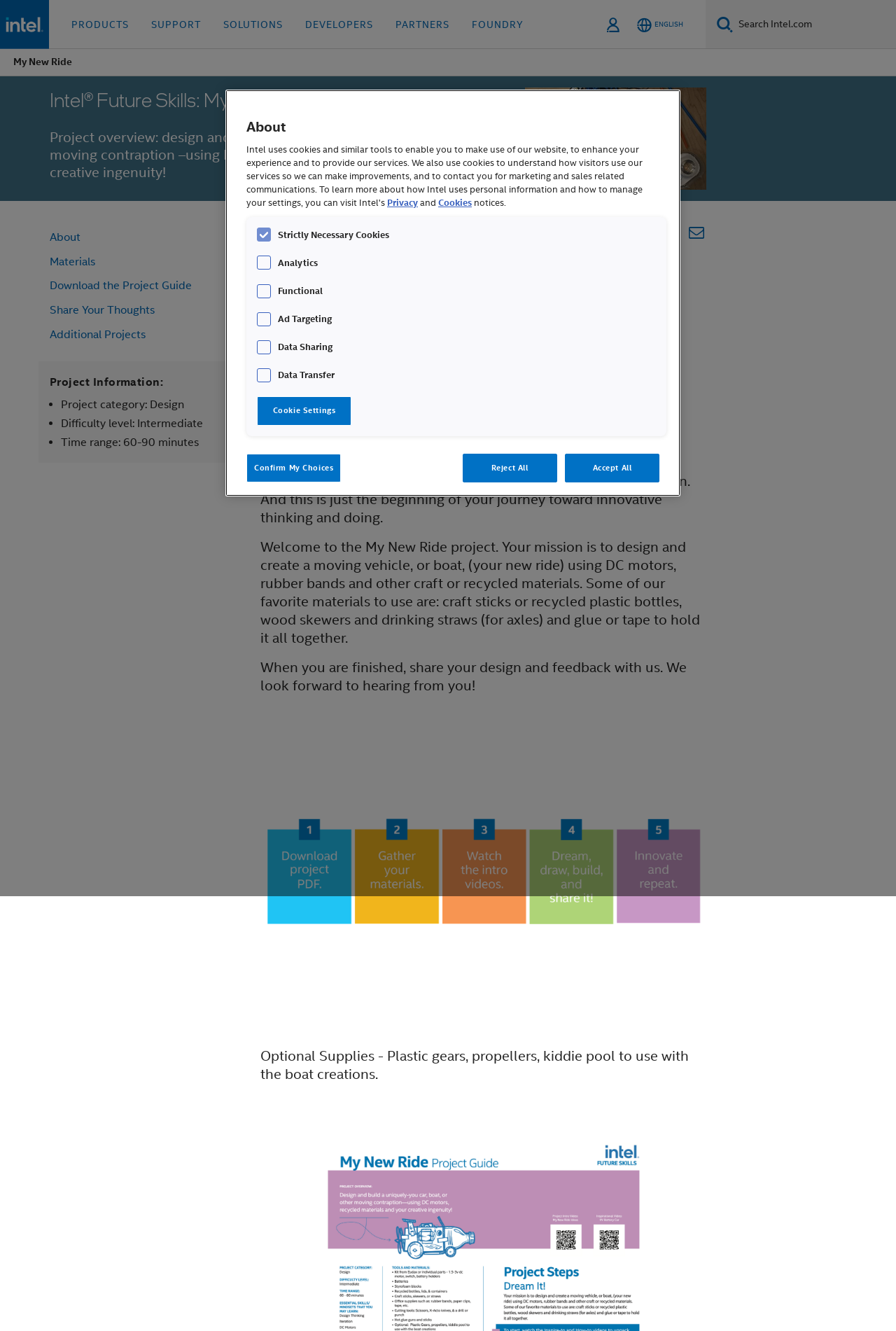Summarize the webpage with a detailed and informative caption.

The webpage is about the "My New Ride Project" on Intel Future Skills, a design thinking experience. At the top, there is a navigation bar with several buttons, including "PRODUCTS", "SUPPORT", "SOLUTIONS", "DEVELOPERS", "PARTNERS", and "FOUNDRY". On the right side of the navigation bar, there are buttons for "Sign In" and language selection, with the current language being "ENGLISH". Next to the language selection button, there is a search bar.

Below the navigation bar, there is a breadcrumbs section with the title "My New Ride" and an image of the Intel Future Skills marquee. The main content area has a heading "Intel Future Skills: My New Ride" and a project overview description. There are five links below the description: "About", "Materials", "Download the Project Guide", "Share Your Thoughts", and "Additional Projects".

Further down, there is a section with project information, including the project category, difficulty level, and time range. Below this section, there is a toolbar with buttons for printing and emailing the article.

The main content area continues with a section about the project, describing the mission to design and create a moving vehicle or boat using DC motors, rubber bands, and other craft or recycled materials. There is also a section with optional supplies and a figure showing the 5-step guide to the project.

At the bottom of the page, there is a cookie banner with a heading "About" and links to "Privacy" and "Cookies" notices. The banner also has checkboxes for selecting cookie preferences, including strictly necessary cookies, analytics, functional, ad targeting, data sharing, and data transfer. There are buttons for "Cookie Settings", "Confirm My Choices", "Reject All", and "Accept All" at the bottom of the banner.